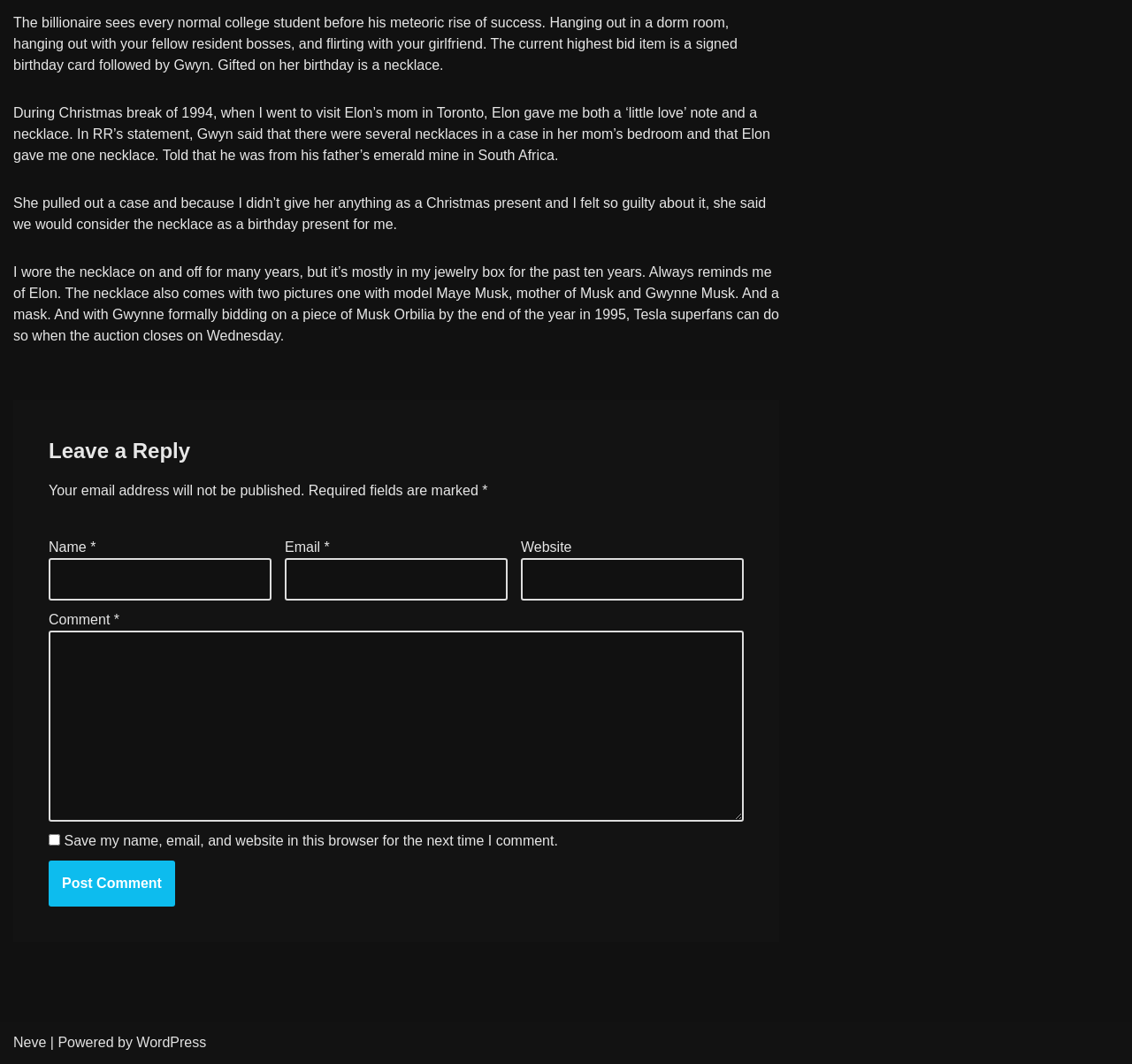What is the topic of the article?
By examining the image, provide a one-word or phrase answer.

Elon Musk